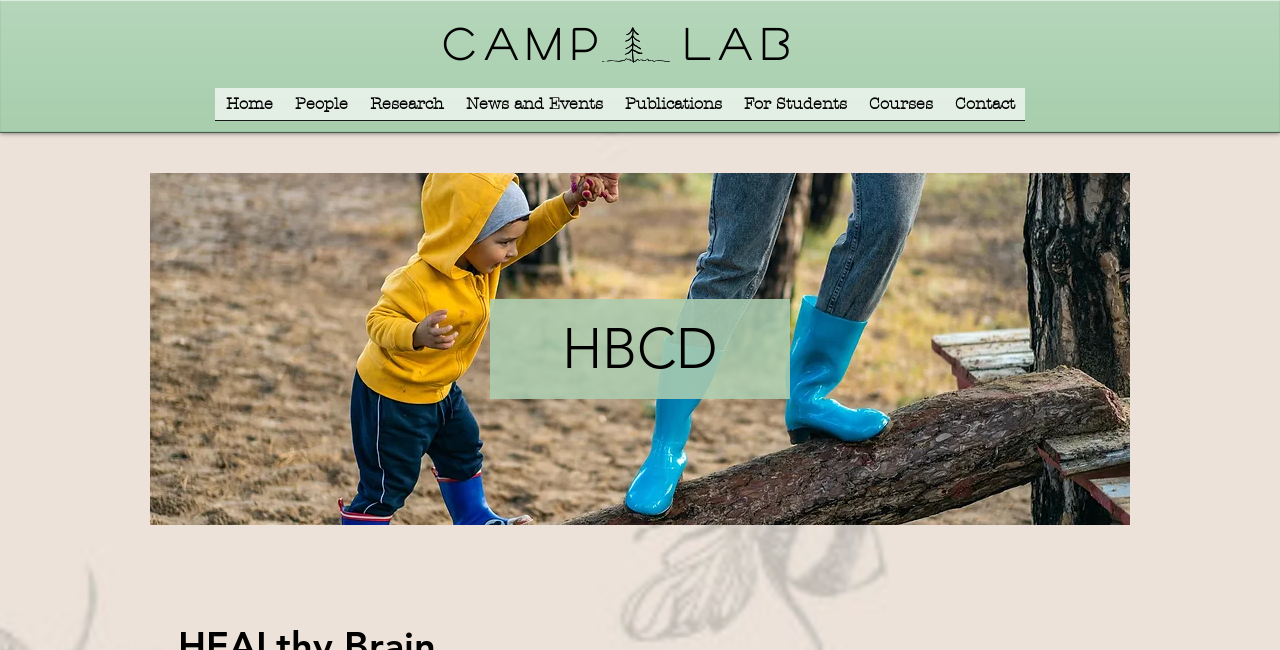Is there an image on the webpage with a description?
Look at the image and provide a short answer using one word or a phrase.

Yes